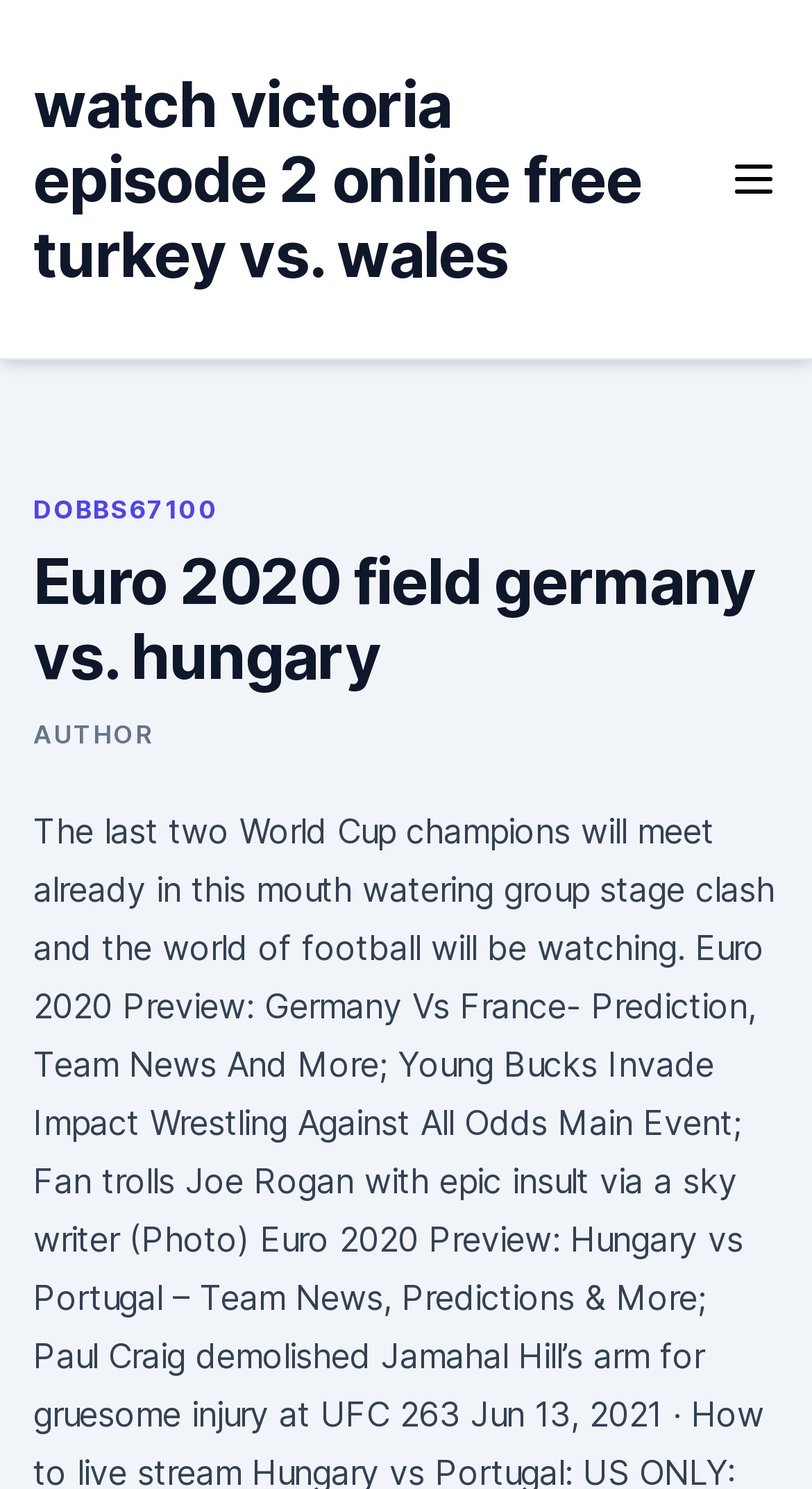Who is the author of this webpage?
Based on the visual information, provide a detailed and comprehensive answer.

The link 'AUTHOR' is present in the webpage, which suggests that it is related to the author of the webpage, although the exact name of the author is not specified.